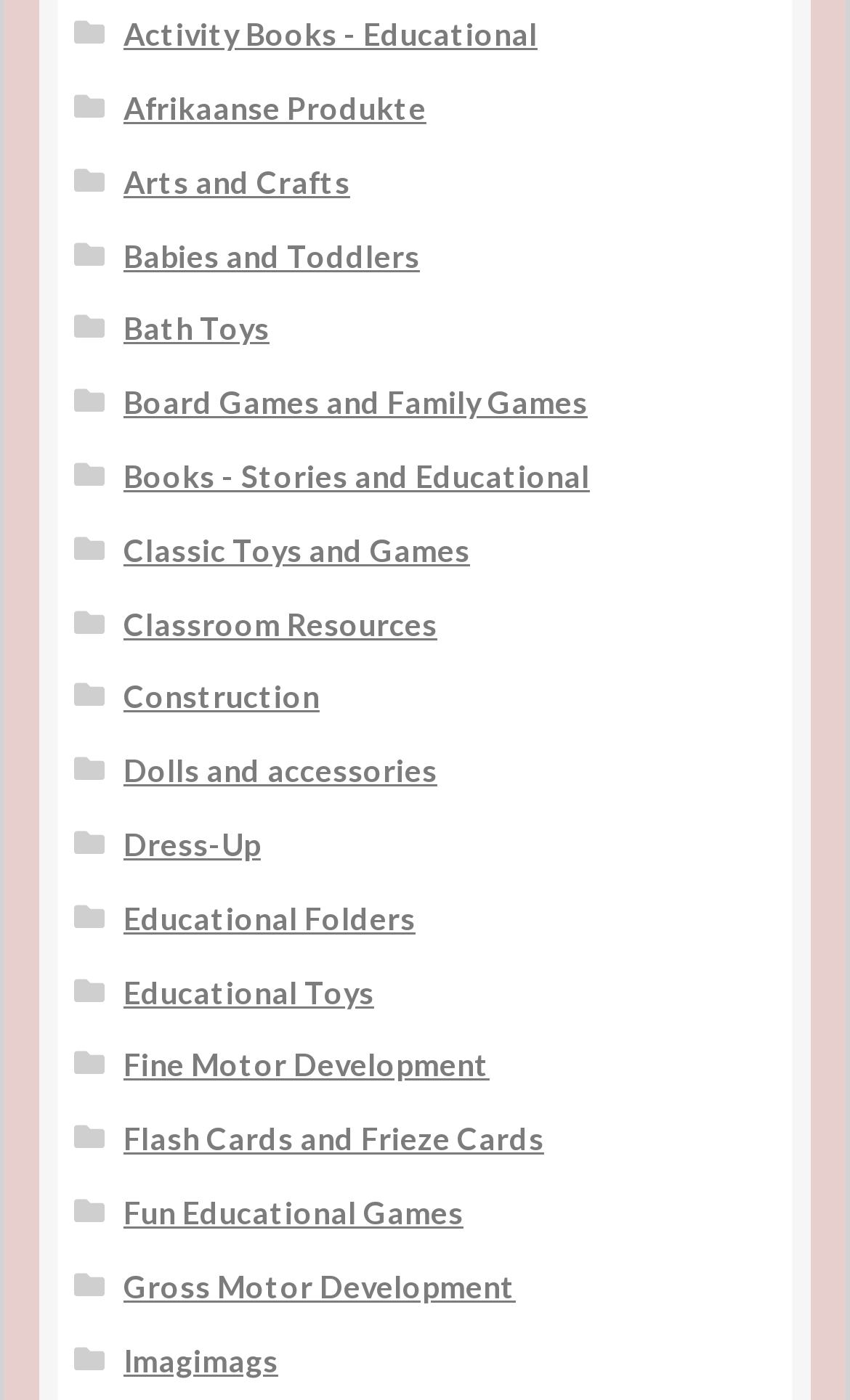Determine the coordinates of the bounding box for the clickable area needed to execute this instruction: "View Board Games and Family Games".

[0.145, 0.274, 0.691, 0.301]